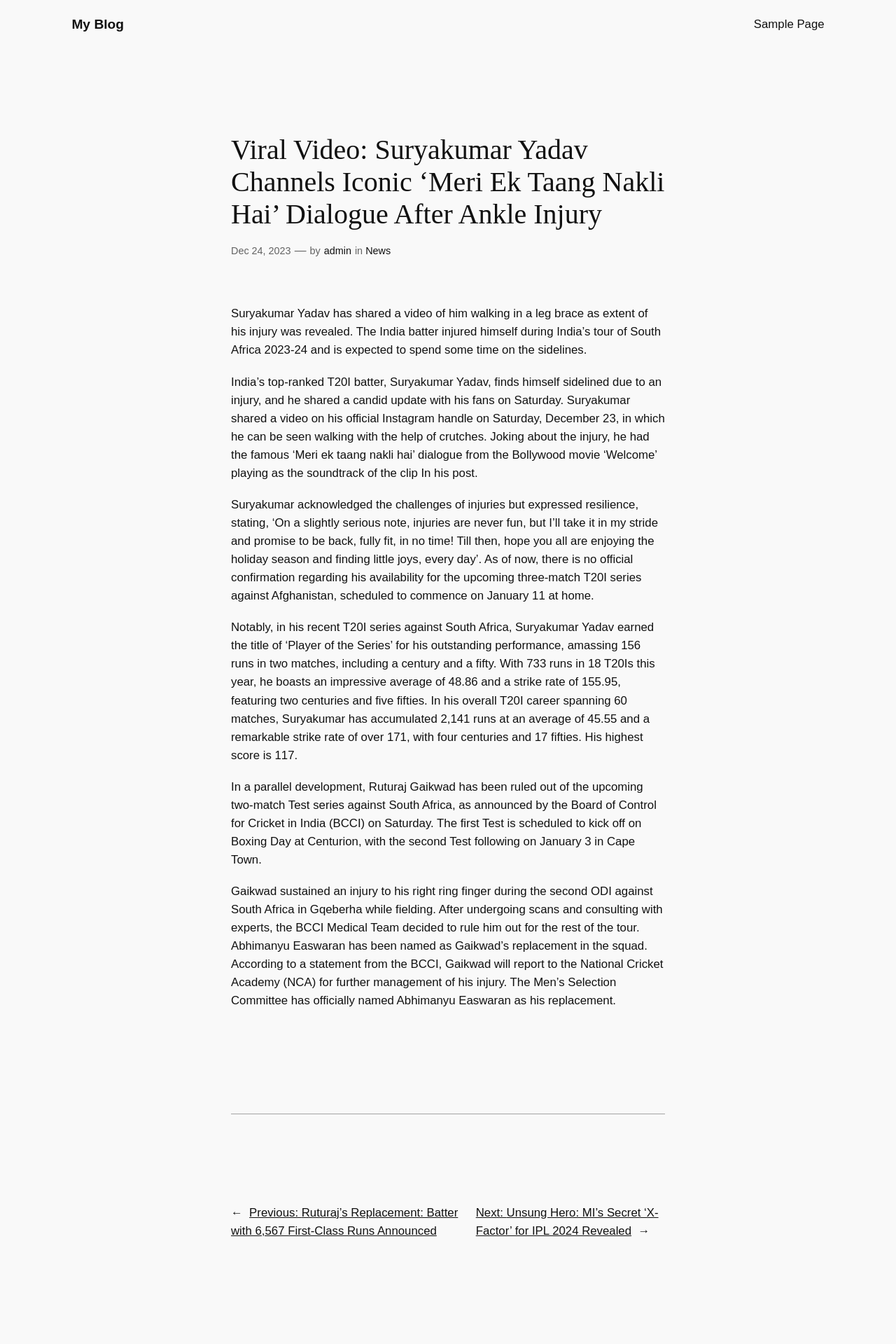Please specify the bounding box coordinates in the format (top-left x, top-left y, bottom-right x, bottom-right y), with all values as floating point numbers between 0 and 1. Identify the bounding box of the UI element described by: Dec 24, 2023

[0.258, 0.182, 0.325, 0.191]